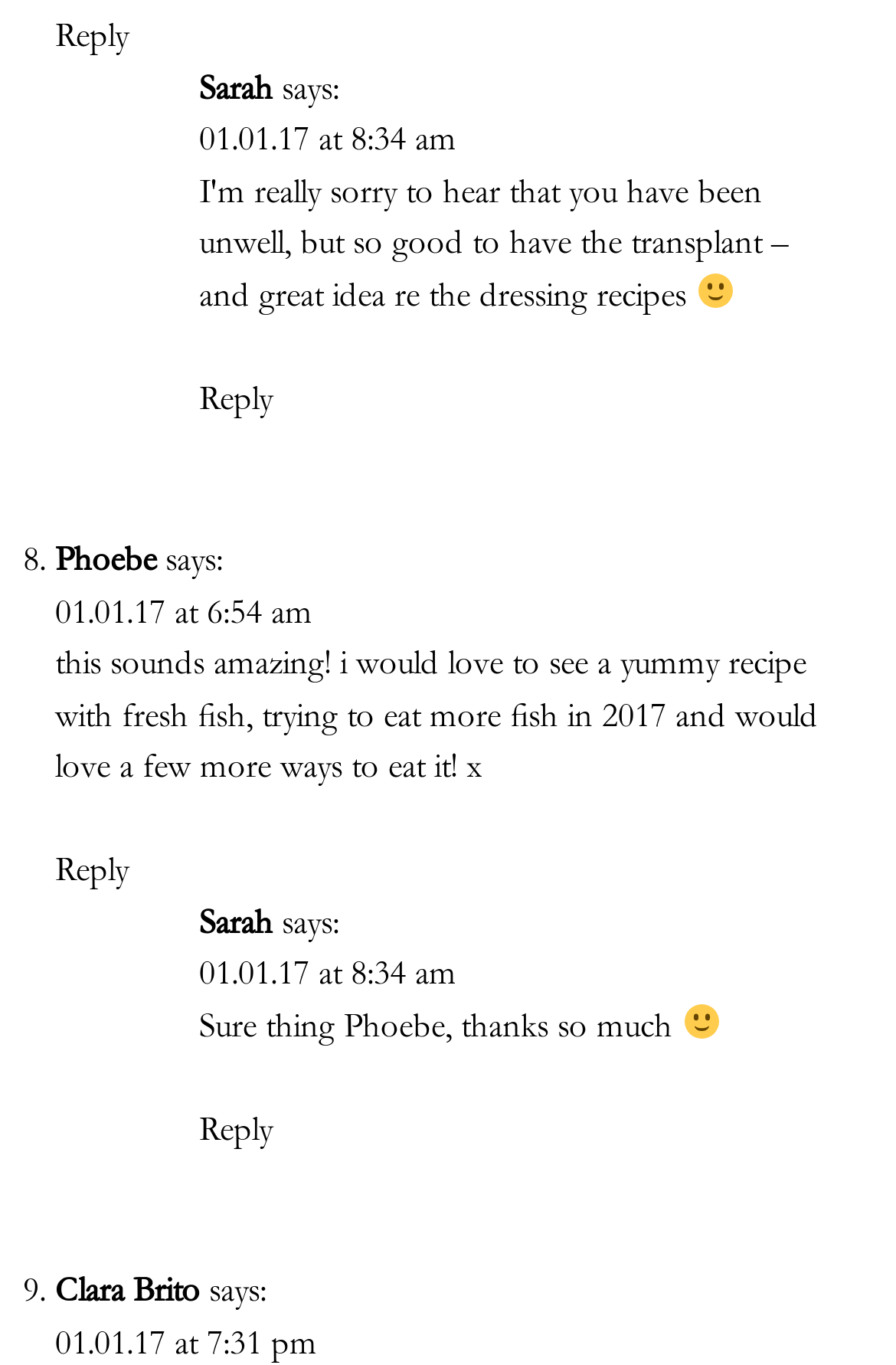Who is the first commenter?
Your answer should be a single word or phrase derived from the screenshot.

Suzannah Newton